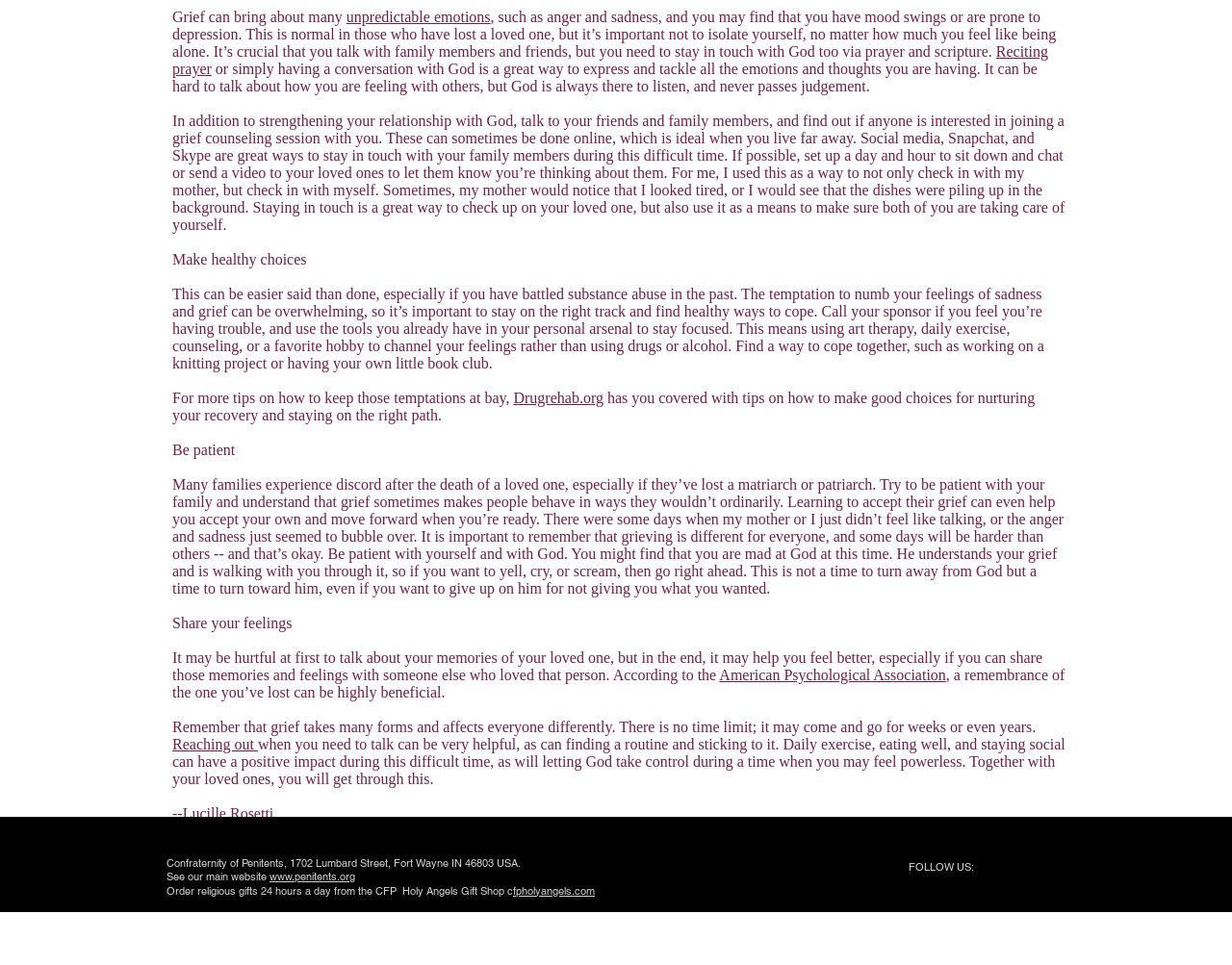Using the information in the image, could you please answer the following question in detail:
What is the author's name of the article?

The author's name of the article is Lucille Rosetti, which is mentioned at the end of the article, indicating that she is the one who wrote the piece on coping with grief.